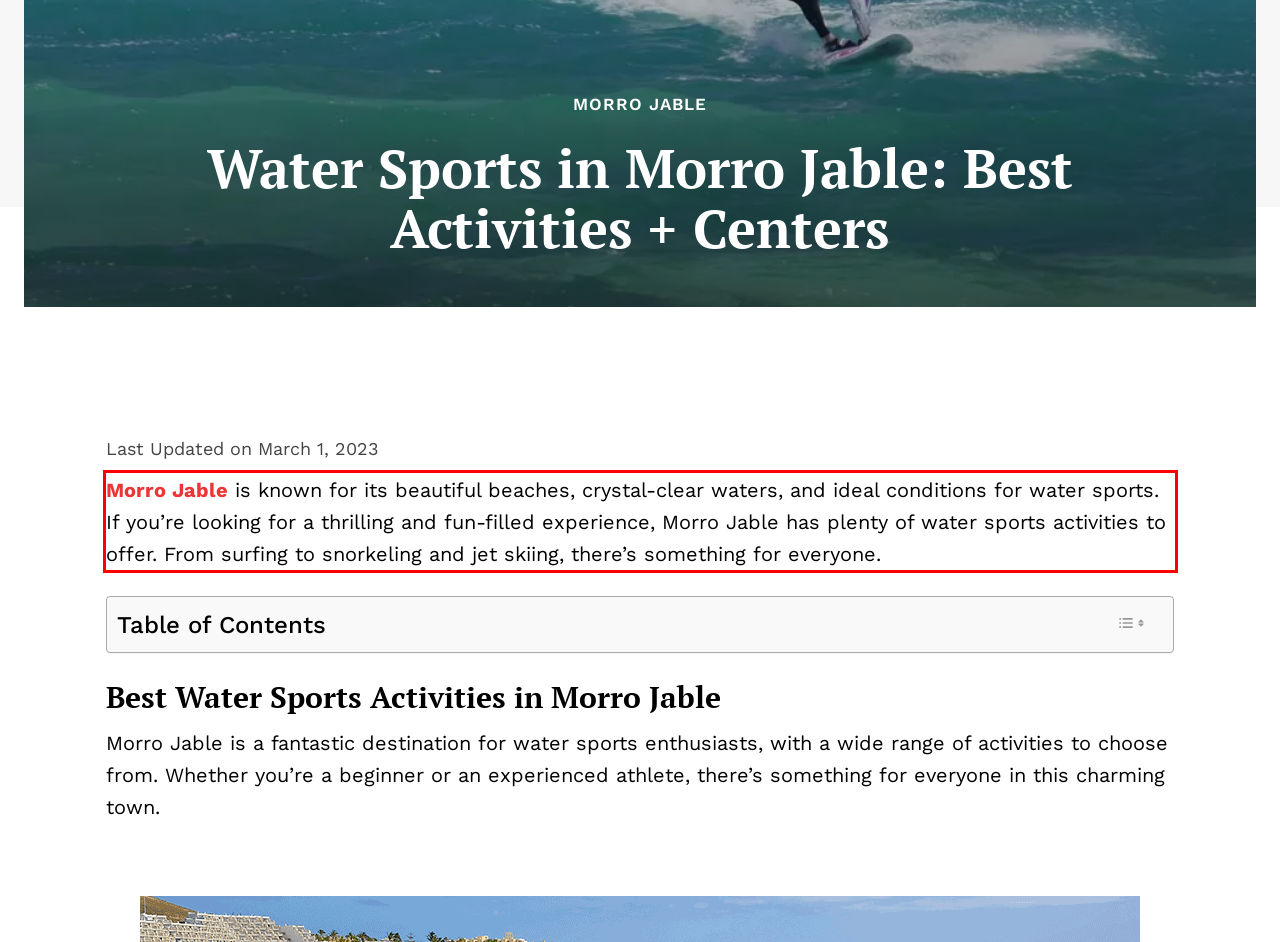Inspect the webpage screenshot that has a red bounding box and use OCR technology to read and display the text inside the red bounding box.

Morro Jable is known for its beautiful beaches, crystal-clear waters, and ideal conditions for water sports. If you’re looking for a thrilling and fun-filled experience, Morro Jable has plenty of water sports activities to offer. From surfing to snorkeling and jet skiing, there’s something for everyone.